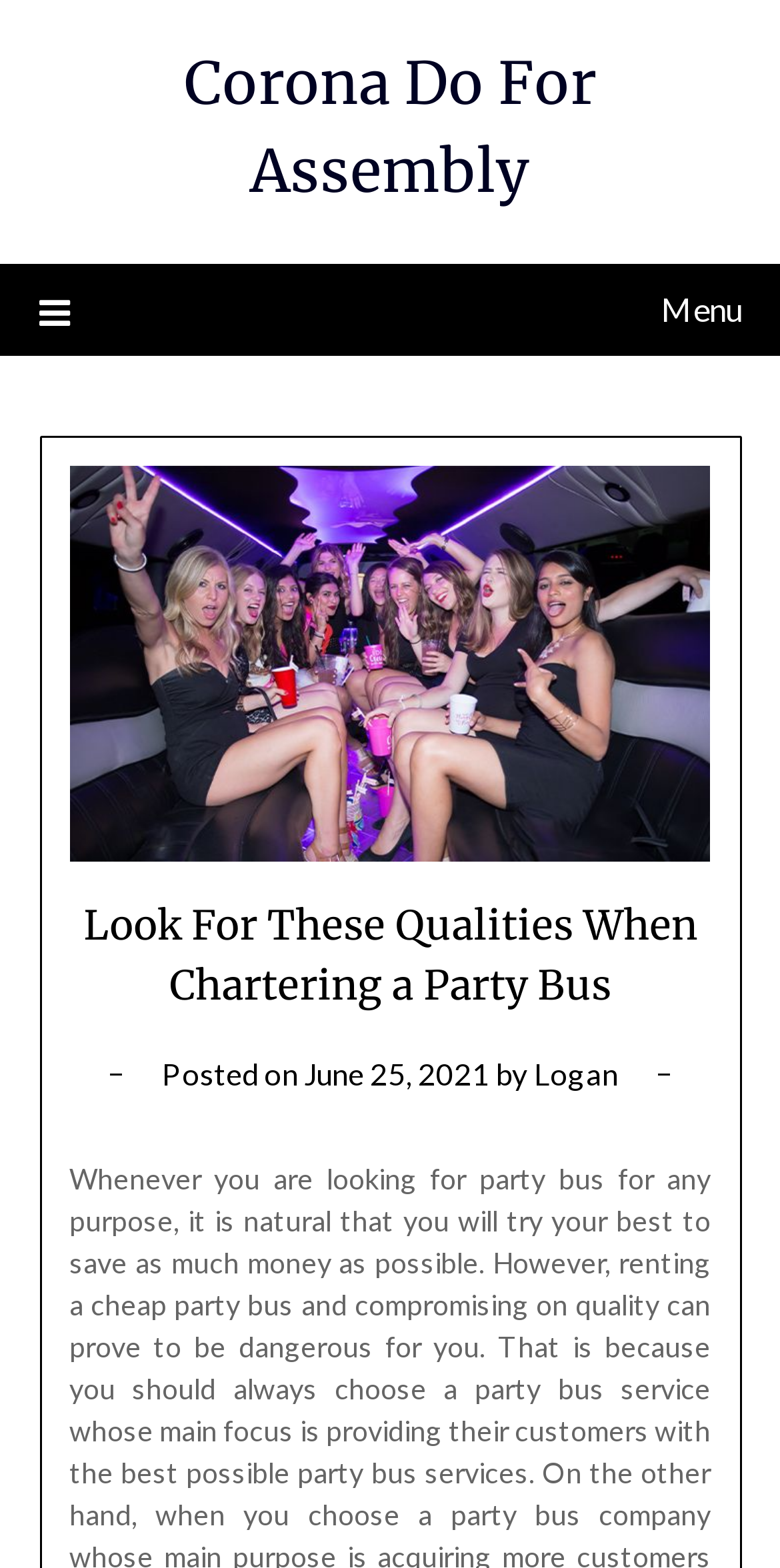Please extract and provide the main headline of the webpage.

Corona Do For Assembly